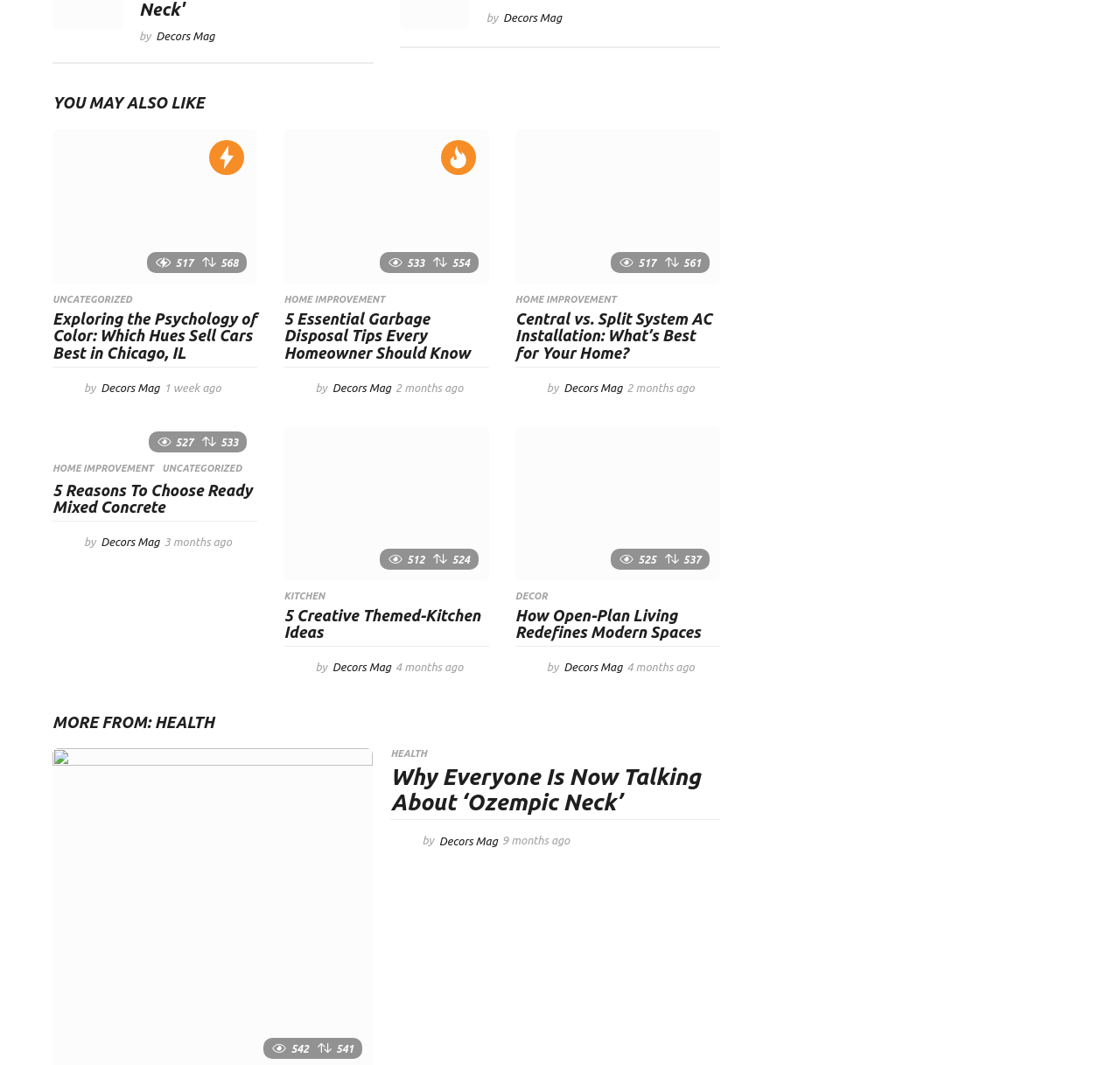Locate the bounding box coordinates of the clickable area to execute the instruction: "Check out the '5 Creative Themed-Kitchen Ideas' article". Provide the coordinates as four float numbers between 0 and 1, represented as [left, top, right, bottom].

[0.253, 0.4, 0.437, 0.638]